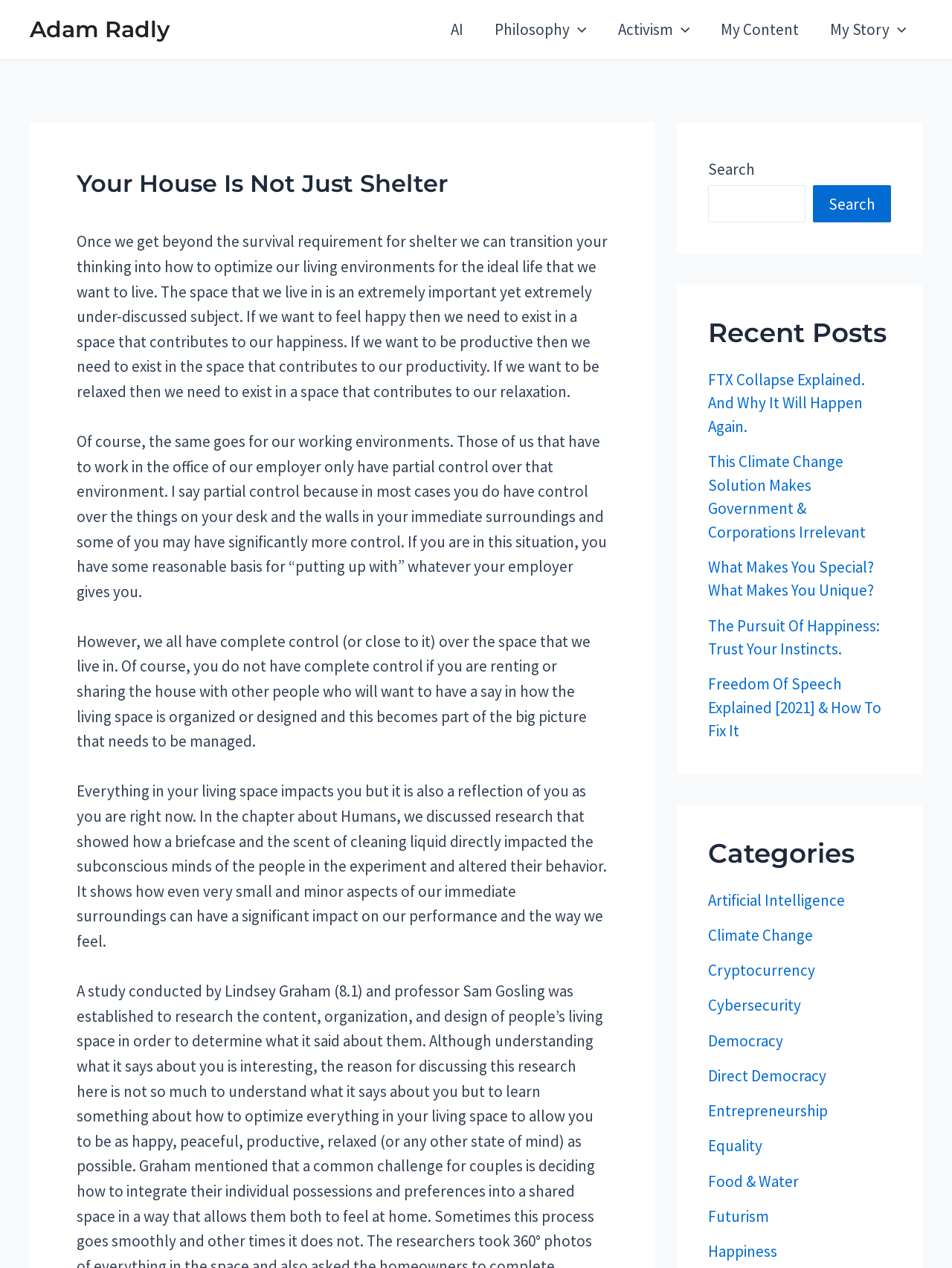How many recent posts are listed?
Please elaborate on the answer to the question with detailed information.

The recent posts are listed under the heading 'Recent Posts'. By counting the links under this heading, I found 5 recent posts: FTX Collapse Explained. And Why It Will Happen Again., This Climate Change Solution Makes Government & Corporations Irrelevant, What Makes You Special? What Makes You Unique?, The Pursuit Of Happiness: Trust Your Instincts., and Freedom Of Speech Explained [2021] & How To Fix It.